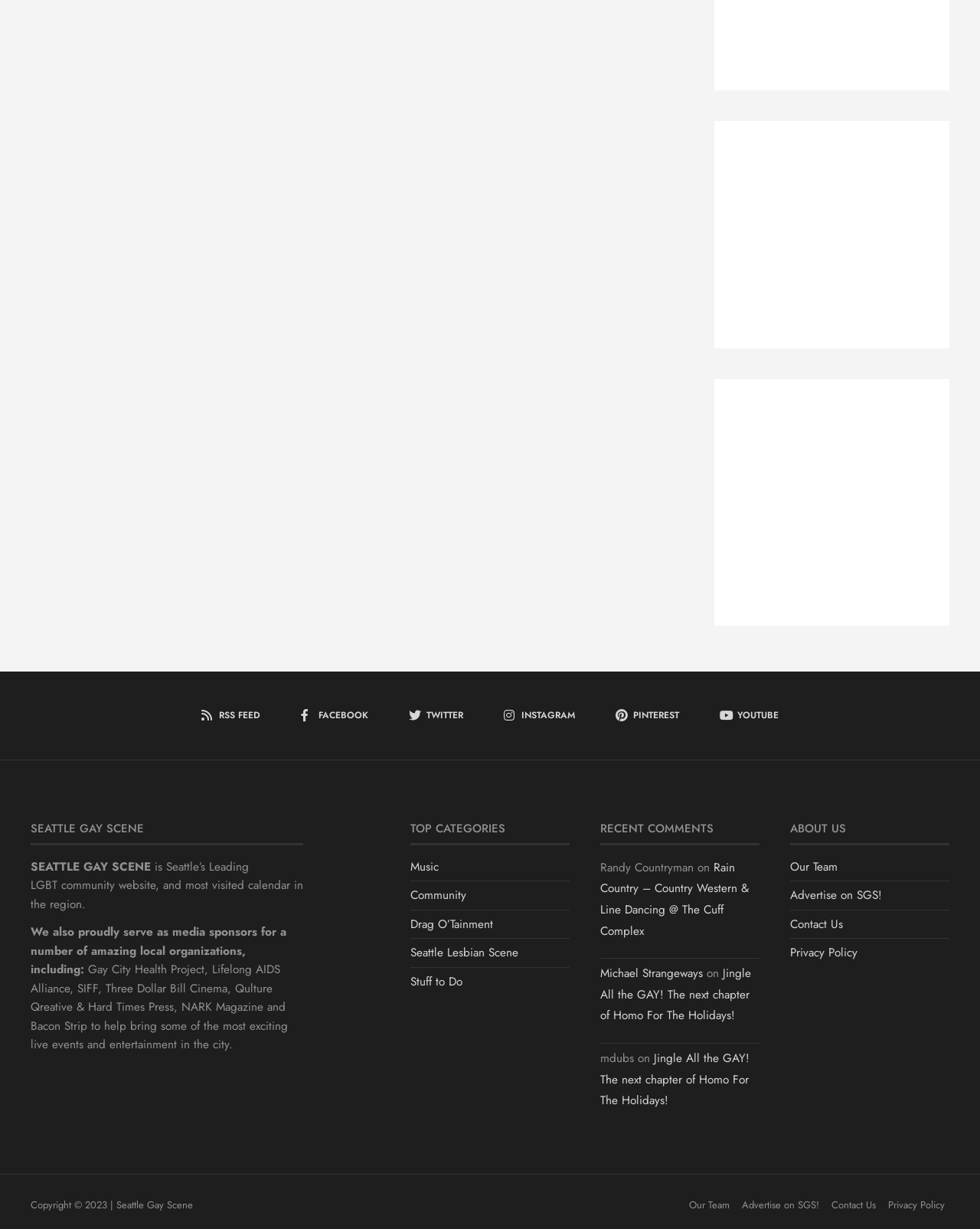Consider the image and give a detailed and elaborate answer to the question: 
What organizations does the website sponsor?

The organizations sponsored by the website can be found by looking at the StaticText 'We also proudly serve as media sponsors for a number of amazing local organizations, including:', which lists the organizations sponsored by the website.